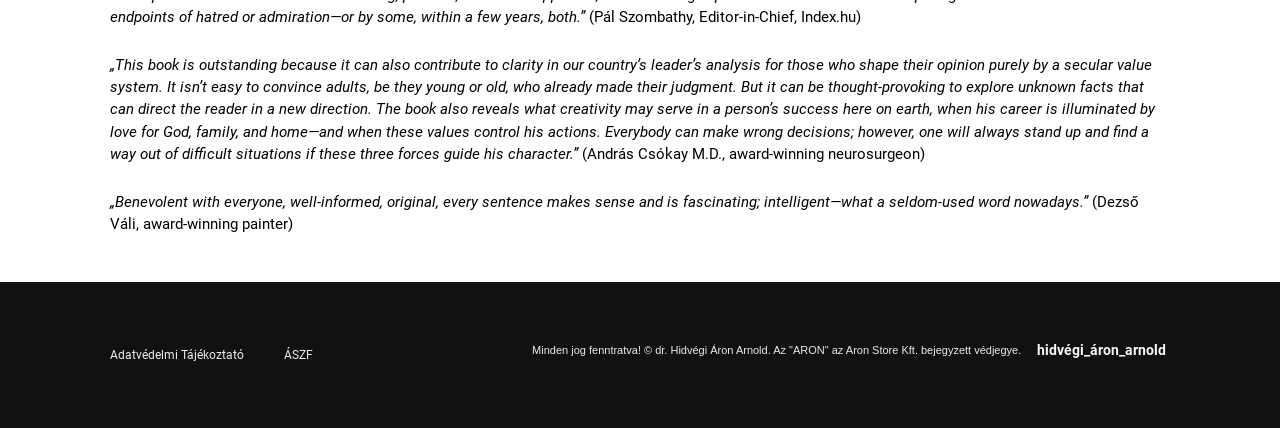From the element description Adatvédelmi Tájékoztató, predict the bounding box coordinates of the UI element. The coordinates must be specified in the format (top-left x, top-left y, bottom-right x, bottom-right y) and should be within the 0 to 1 range.

[0.07, 0.775, 0.206, 0.882]